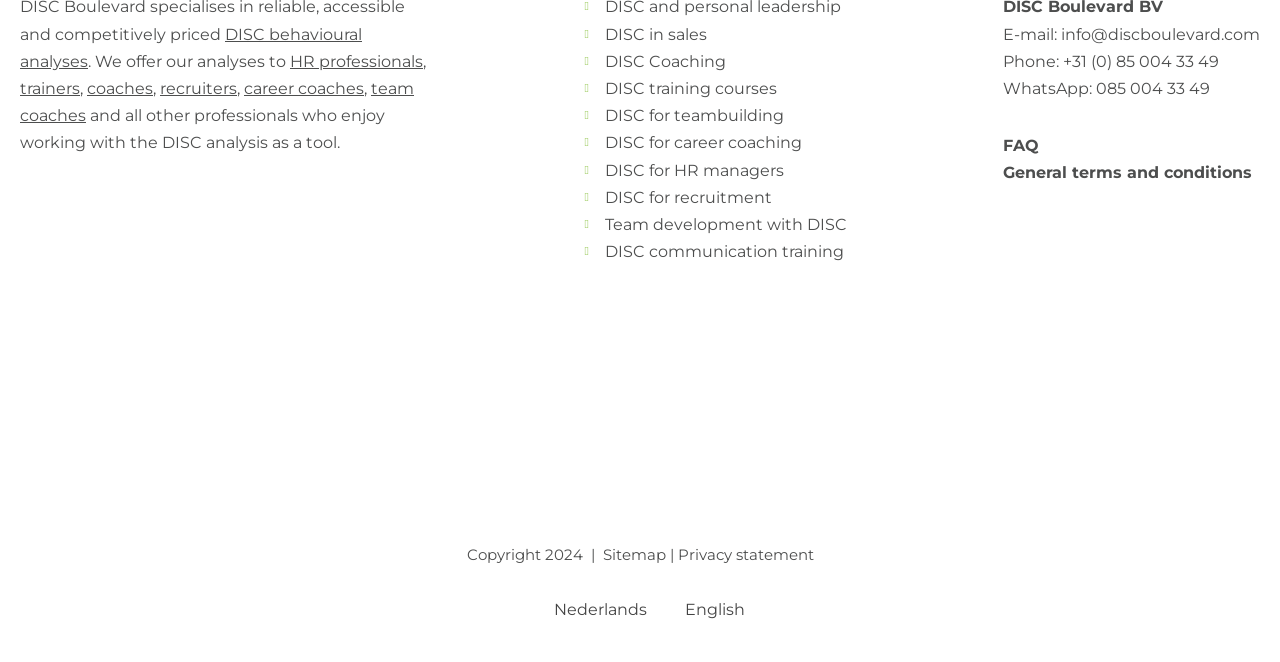Analyze the image and answer the question with as much detail as possible: 
What is the phone number listed on the webpage?

The phone number can be found in the contact information section of the webpage, where it is listed as 'Phone: +31 (0) 85 004 33 49'.